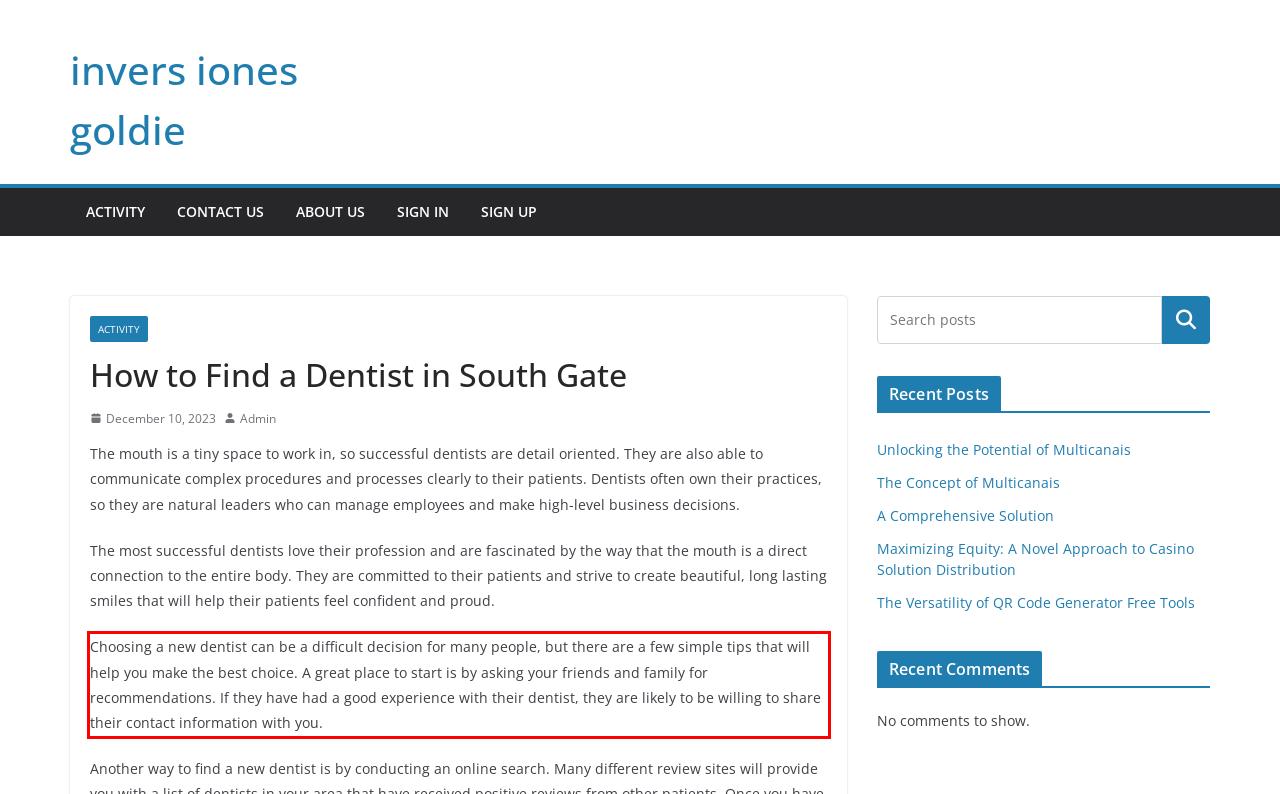Please extract the text content from the UI element enclosed by the red rectangle in the screenshot.

Choosing a new dentist can be a difficult decision for many people, but there are a few simple tips that will help you make the best choice. A great place to start is by asking your friends and family for recommendations. If they have had a good experience with their dentist, they are likely to be willing to share their contact information with you.